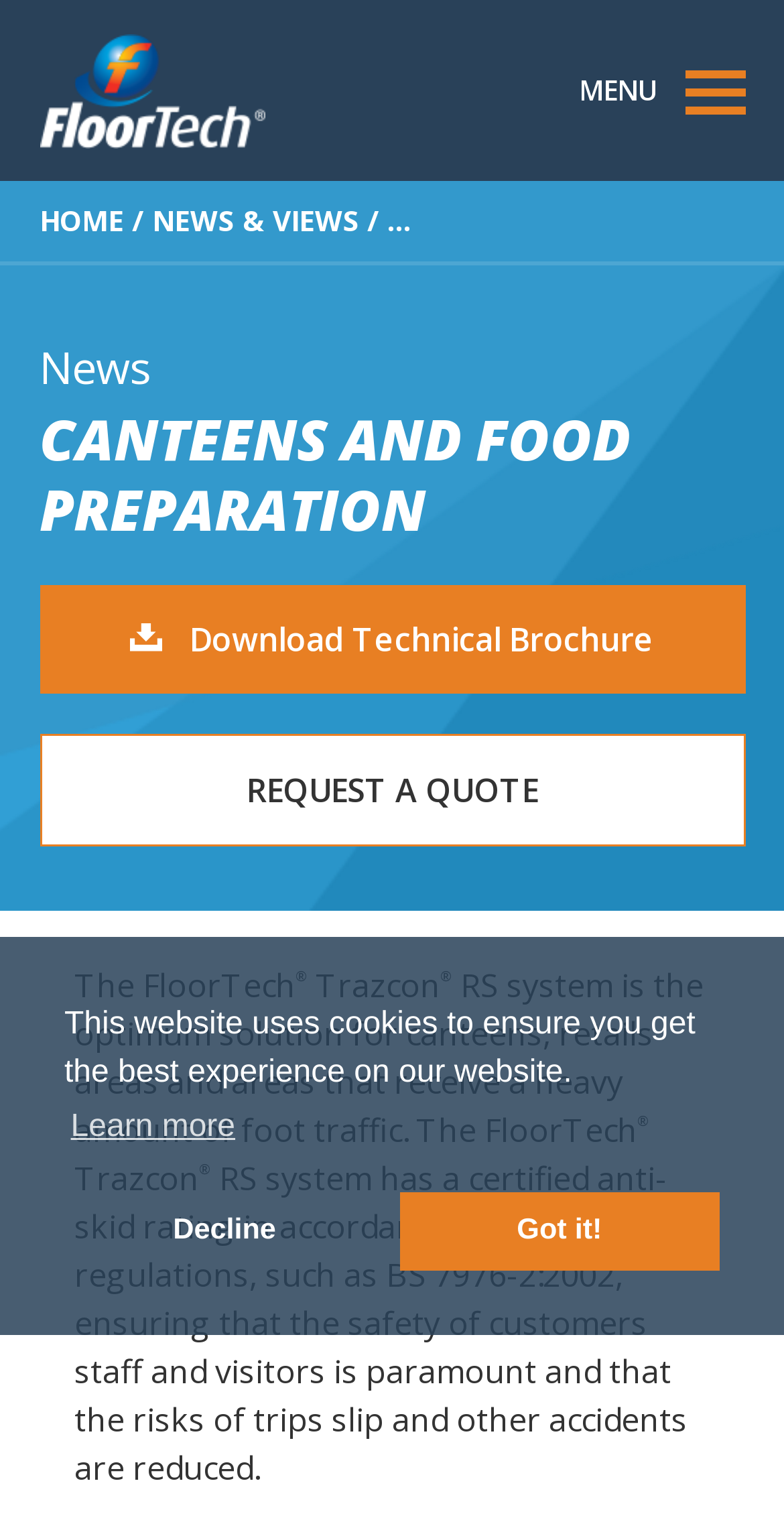Provide an in-depth caption for the contents of the webpage.

The webpage is about FloorTech's Trazcon RS system, an anti-skid flooring solution designed for canteens, retail areas, and high-traffic spaces. At the top of the page, there is a cookie consent dialog with three buttons: "Learn more about cookies", "Deny cookies", and "Dismiss cookie message". 

Below the cookie dialog, there is a navigation menu with links to "HOME", "NEWS & VIEWS", and other sections. The main content of the page starts with a heading "CANTEENS AND FOOD PREPARATION" followed by a link to download a technical brochure and a link to request a quote.

The main text area describes the FloorTech Trazcon RS system, highlighting its certified anti-skid rating and its ability to reduce the risks of trips, slips, and other accidents. The text is divided into several paragraphs, with the FloorTech and Trazcon brand names appearing multiple times, each with a registered trademark symbol.